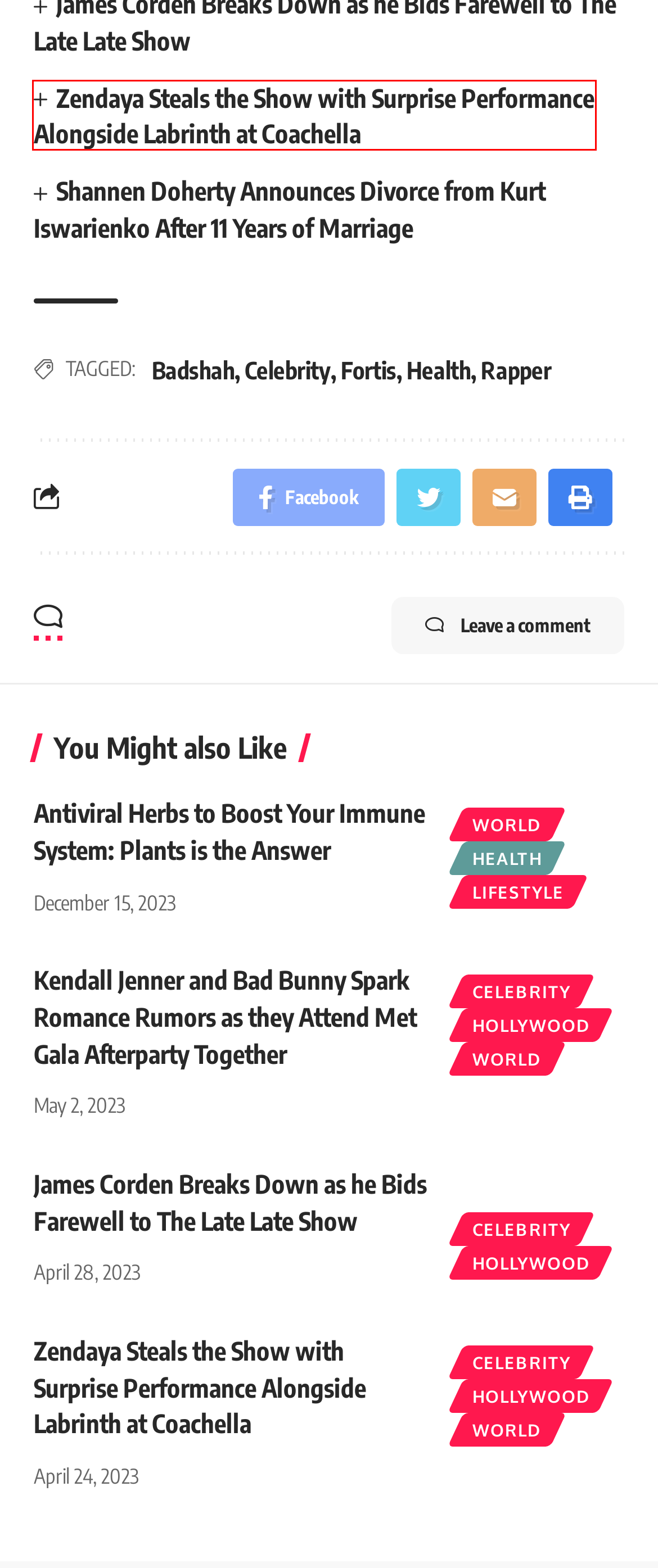You have been given a screenshot of a webpage with a red bounding box around a UI element. Select the most appropriate webpage description for the new webpage that appears after clicking the element within the red bounding box. The choices are:
A. Health Archives - NorthBridge Times
B. Badshah Archives - NorthBridge Times
C. Zendaya Steals the Show with Performance at Coachella
D. Celebrity - NorthBridge Times
E. Health - NorthBridge Times
F. Hollywood - NorthBridge Times
G. Celebrity Archives - NorthBridge Times
H. Shannen Doherty Announces Divorce from Kurt Iswarienko After 11 Years of Marriage

C